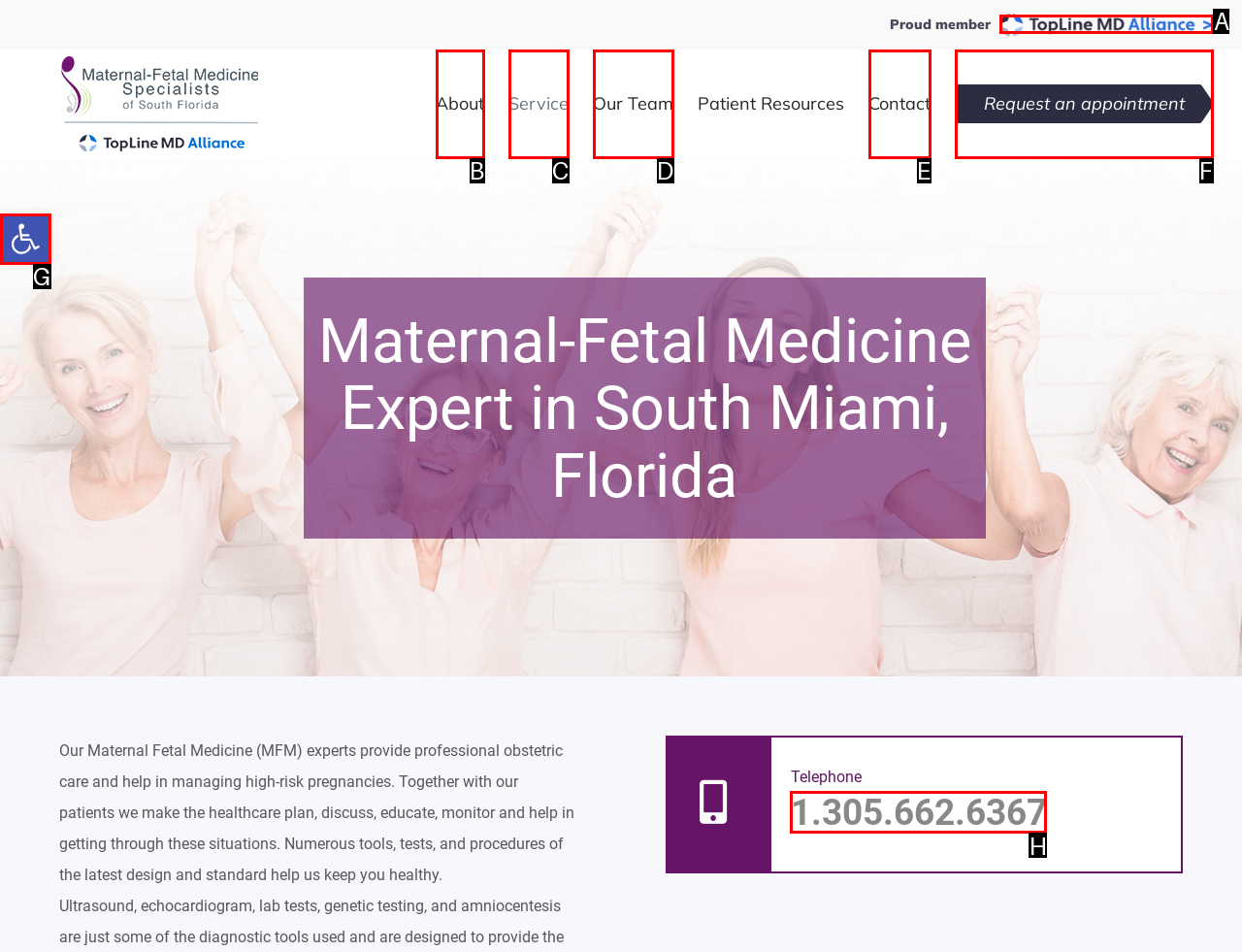Determine which HTML element to click for this task: Visit the homepage Provide the letter of the selected choice.

A